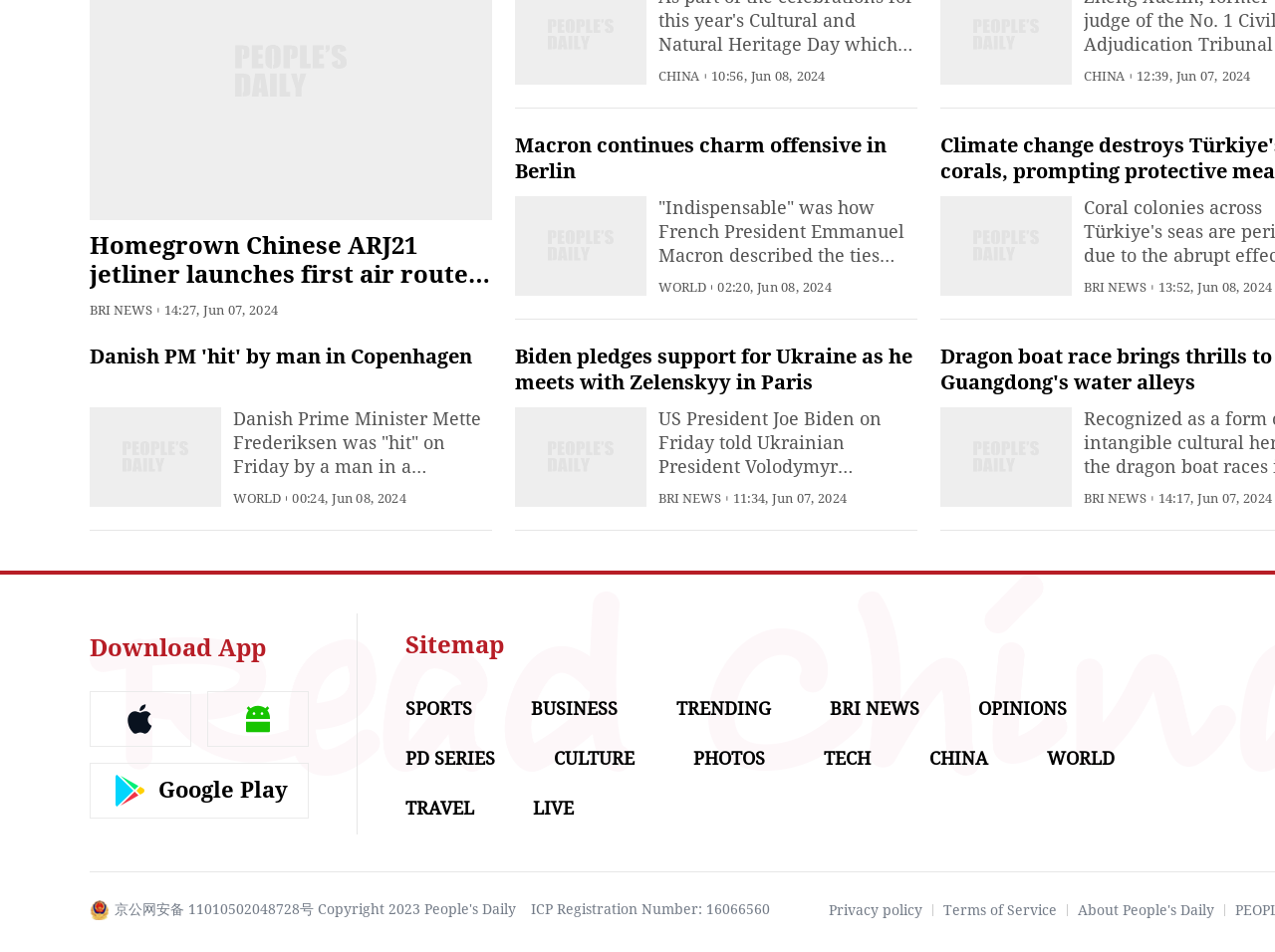Refer to the image and provide an in-depth answer to the question:
How many categories are listed at the bottom of the webpage?

There are 12 categories listed at the bottom of the webpage, which can be counted by looking at the StaticText elements with the texts 'SPORTS', 'BUSINESS', 'TRENDING', 'BRI NEWS', 'OPINIONS', 'PD SERIES', 'CULTURE', 'PHOTOS', 'TECH', 'CHINA', 'WORLD', and 'TRAVEL'.